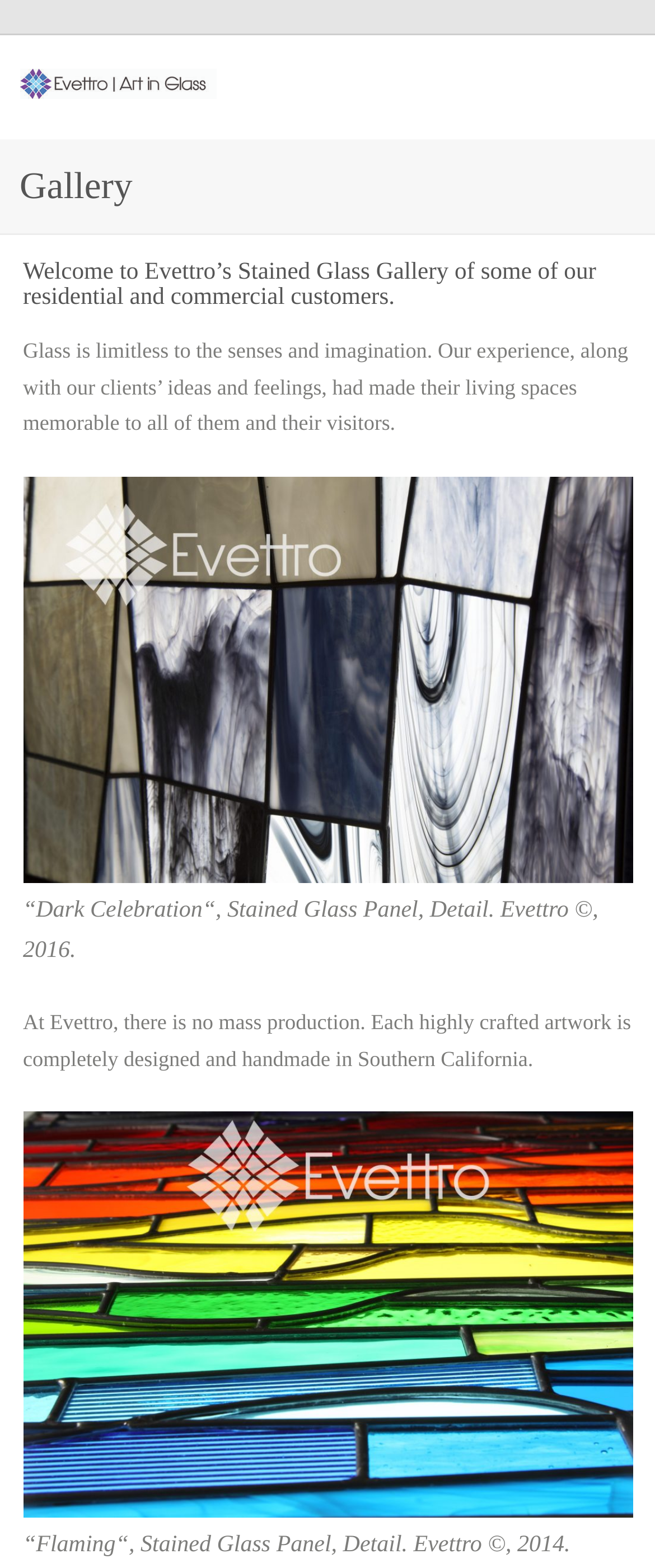What is the name of the stained glass panel in the second image?
Answer the question with as much detail as possible.

The name of the stained glass panel can be found in the StaticText element '“Dark Celebration“, Stained Glass Panel, Detail. Evettro ©, 2016'.